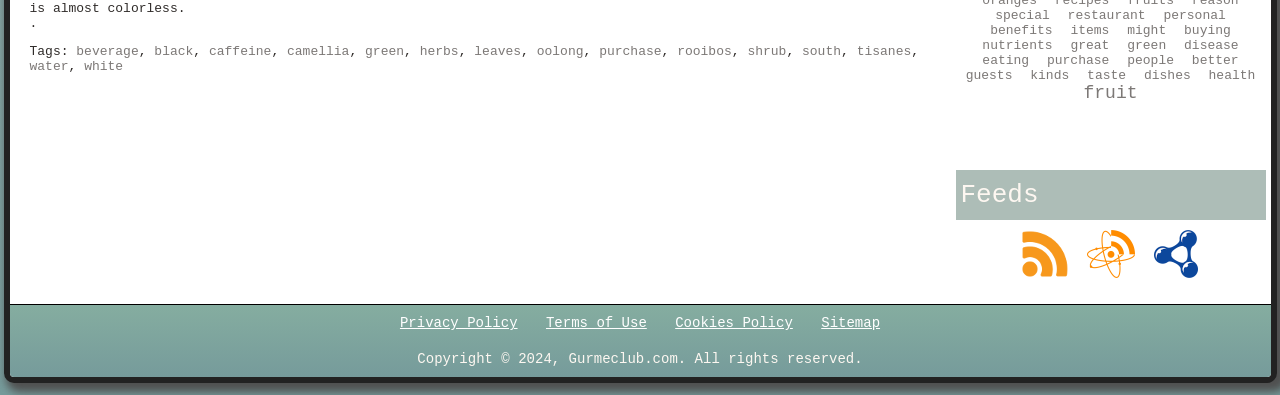Determine the bounding box coordinates of the area to click in order to meet this instruction: "Visit the 'special' page".

[0.777, 0.021, 0.82, 0.059]